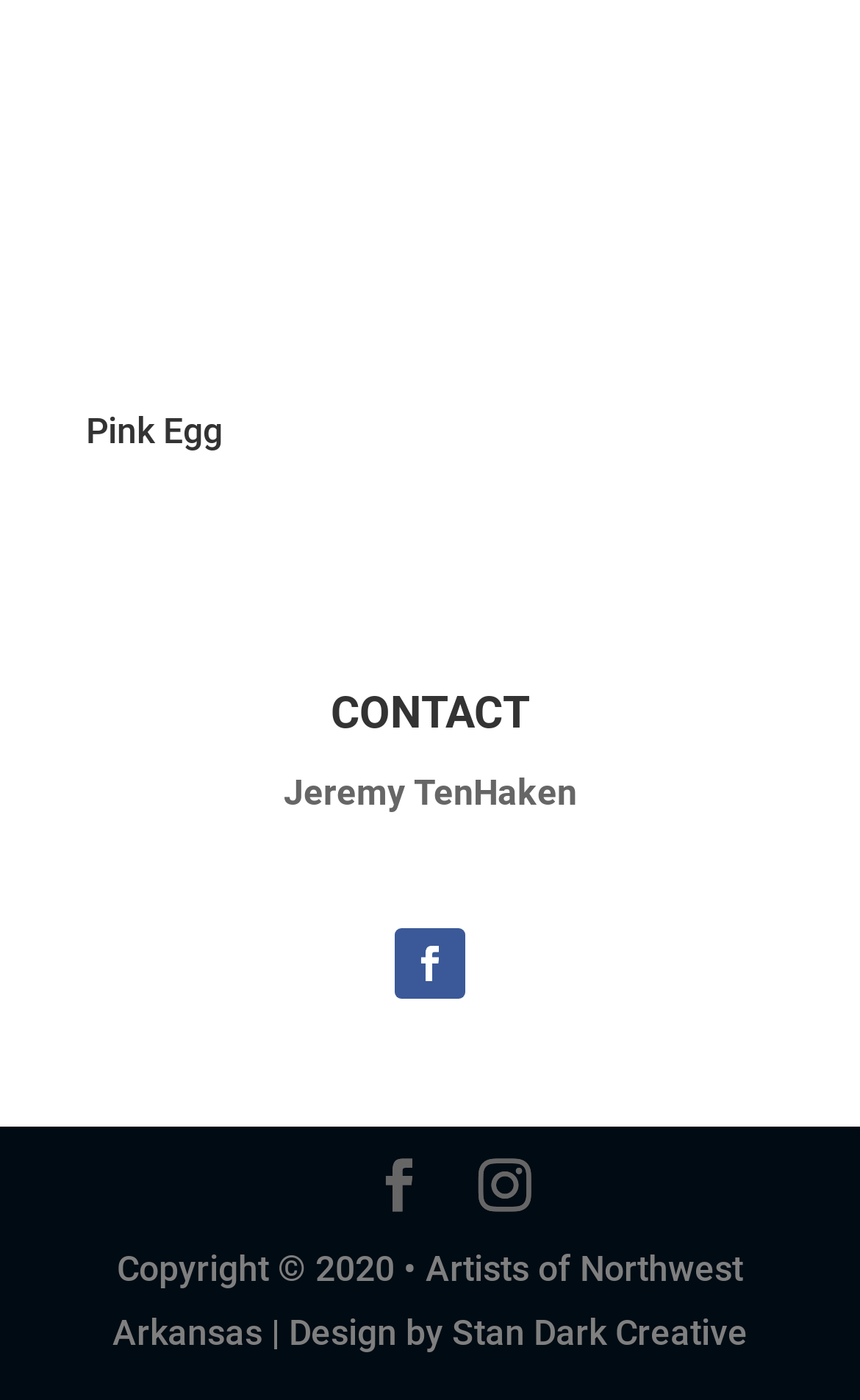Bounding box coordinates should be provided in the format (top-left x, top-left y, bottom-right x, bottom-right y) with all values between 0 and 1. Identify the bounding box for this UI element: Everflon plus Fluoro Compound

None